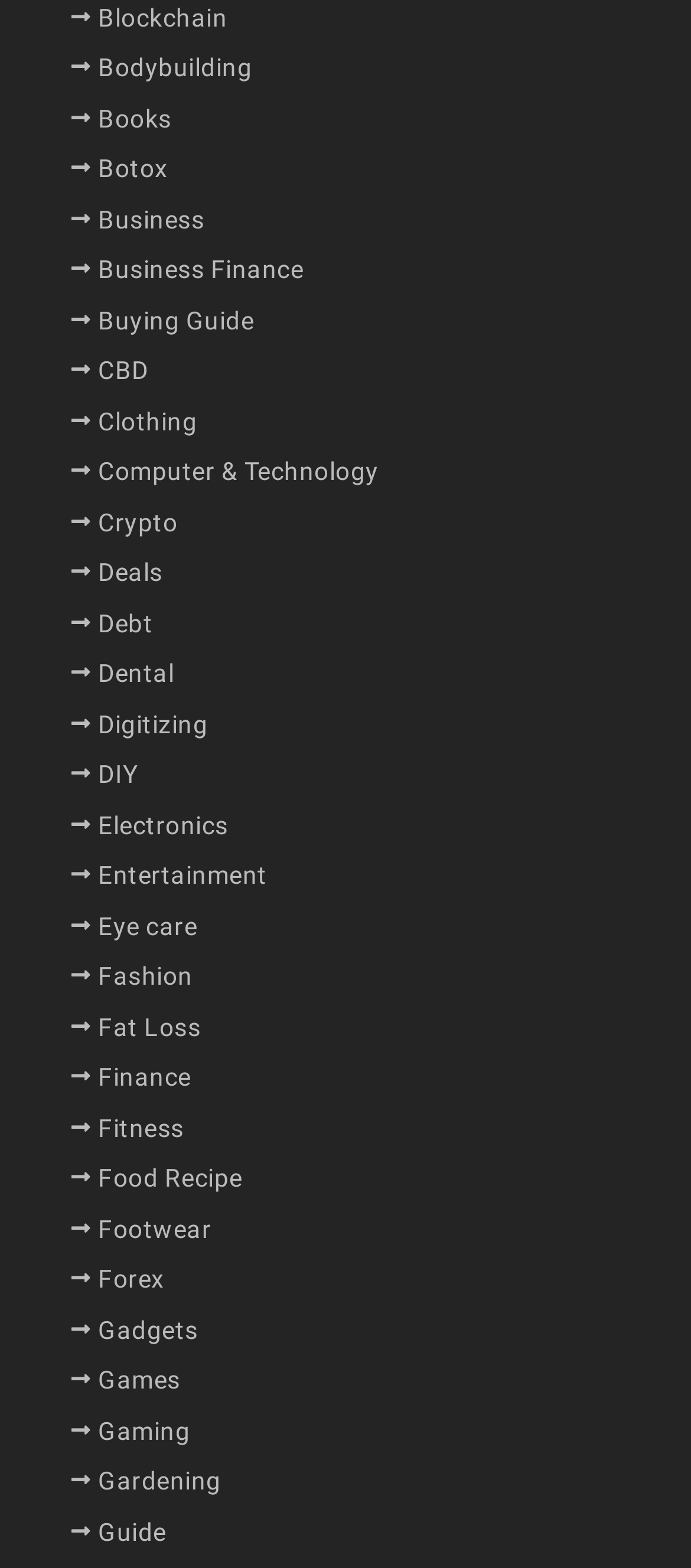Identify the coordinates of the bounding box for the element described below: "Food Recipe". Return the coordinates as four float numbers between 0 and 1: [left, top, right, bottom].

[0.142, 0.738, 0.351, 0.766]